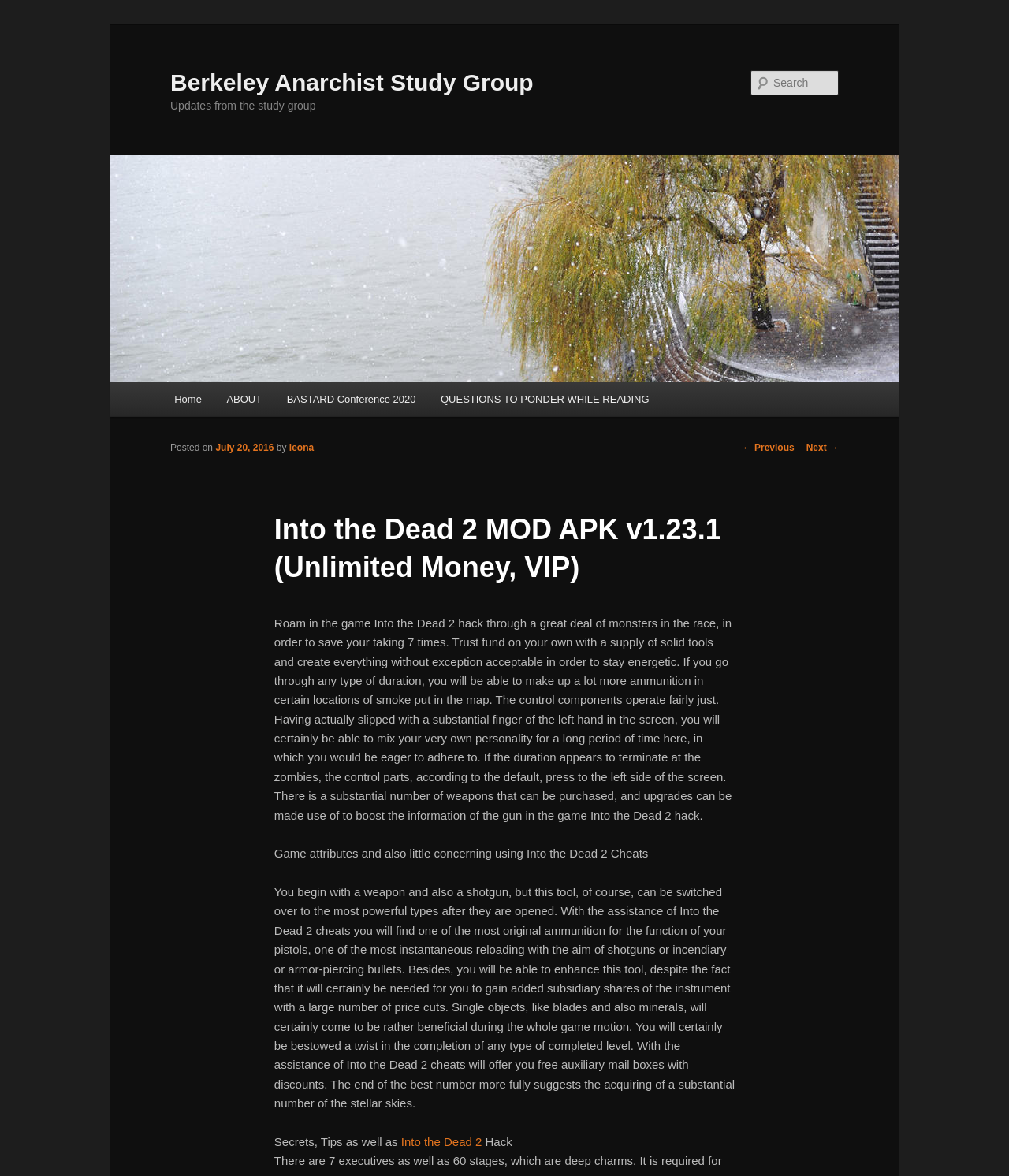Can you find and provide the main heading text of this webpage?

Berkeley Anarchist Study Group